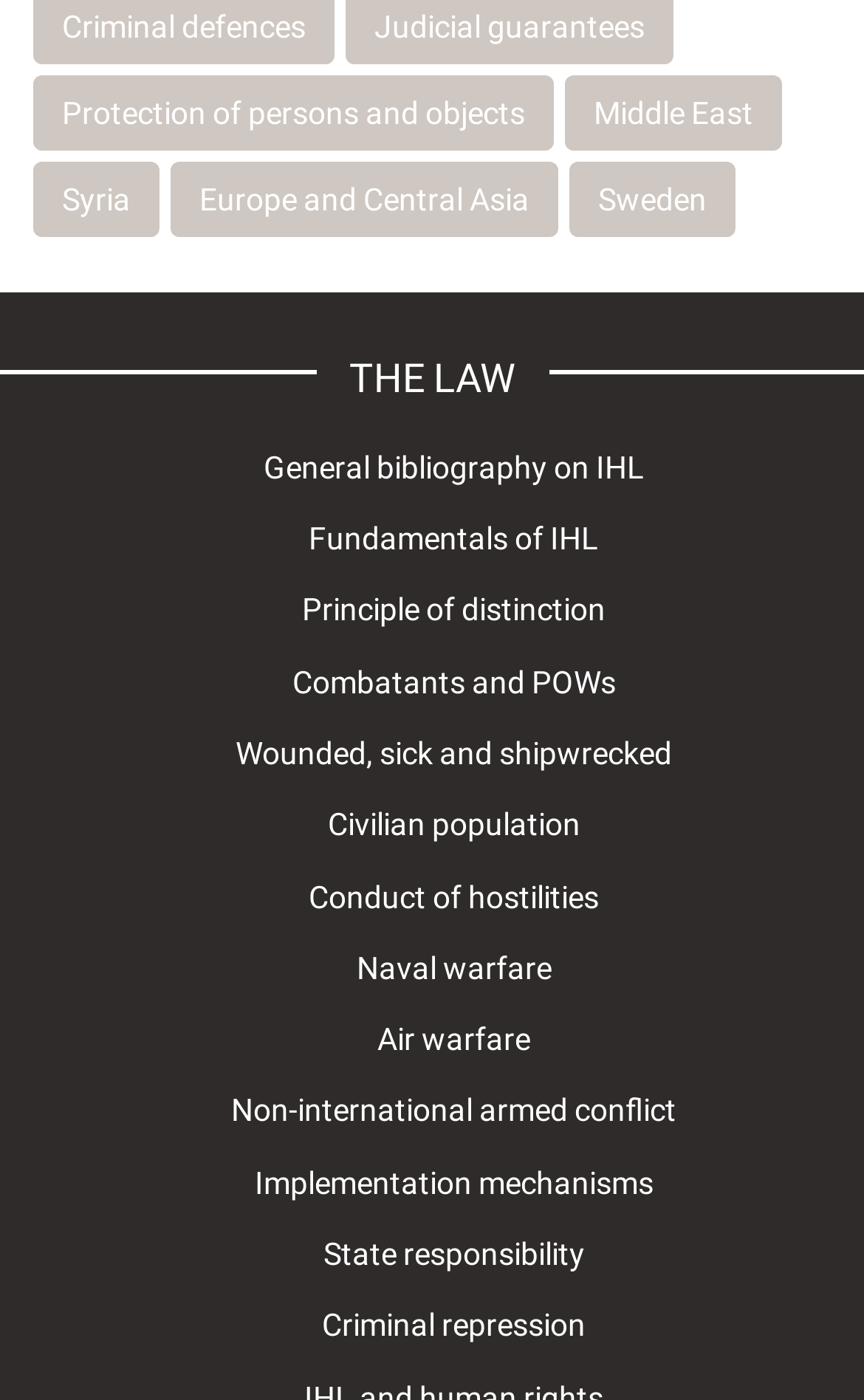Identify the bounding box for the UI element described as: "Products". The coordinates should be four float numbers between 0 and 1, i.e., [left, top, right, bottom].

None